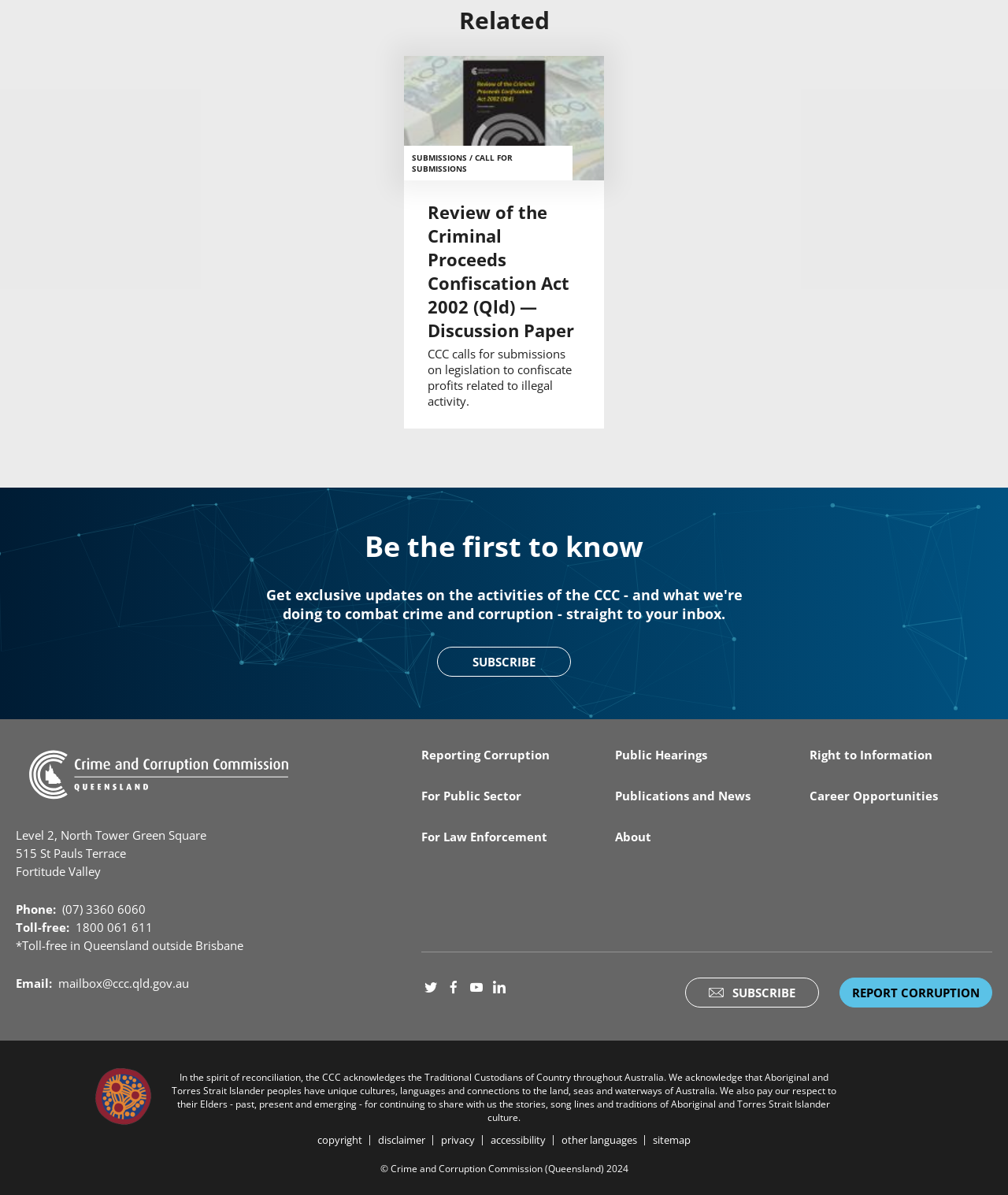Find the bounding box of the web element that fits this description: "Youtube".

[0.463, 0.818, 0.482, 0.834]